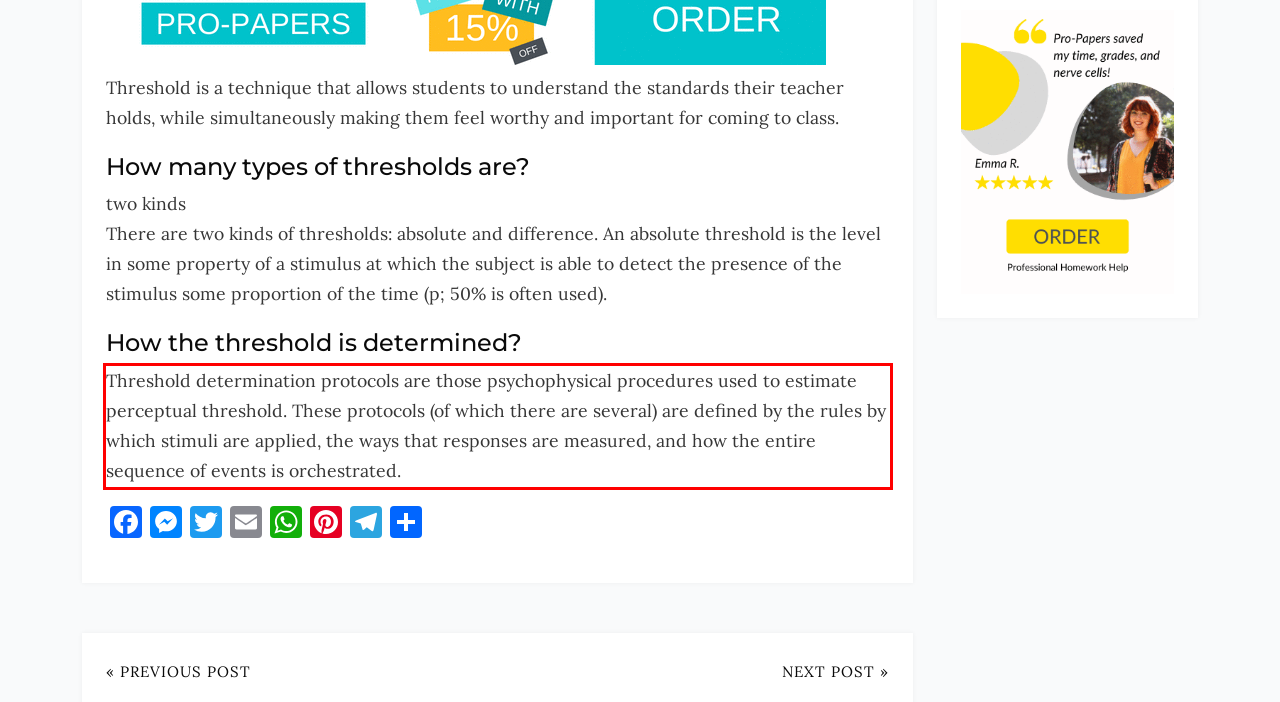Analyze the screenshot of the webpage that features a red bounding box and recognize the text content enclosed within this red bounding box.

Threshold determination protocols are those psychophysical procedures used to estimate perceptual threshold. These protocols (of which there are several) are defined by the rules by which stimuli are applied, the ways that responses are measured, and how the entire sequence of events is orchestrated.